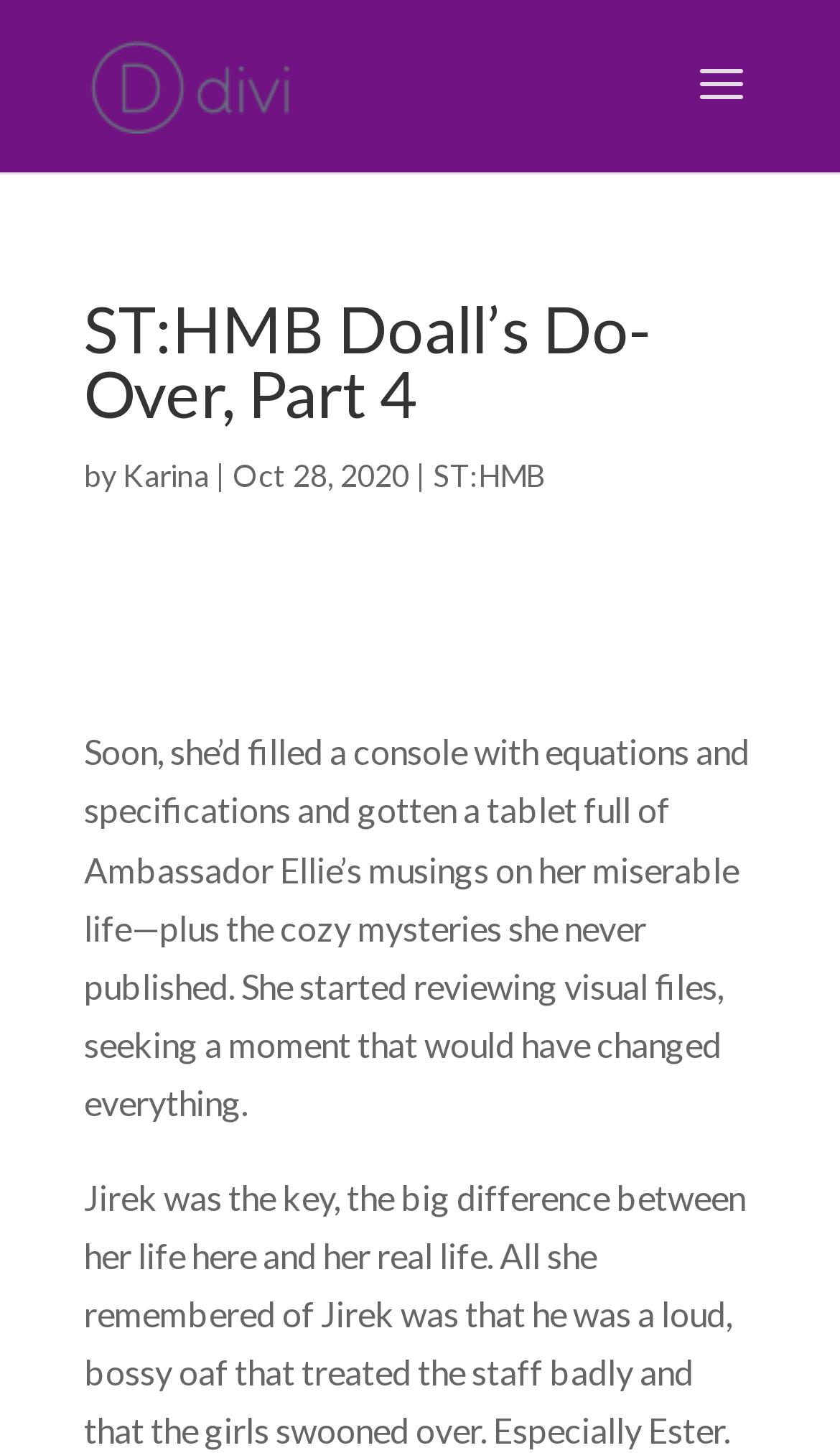Locate the bounding box for the described UI element: "Karina". Ensure the coordinates are four float numbers between 0 and 1, formatted as [left, top, right, bottom].

[0.146, 0.314, 0.249, 0.34]